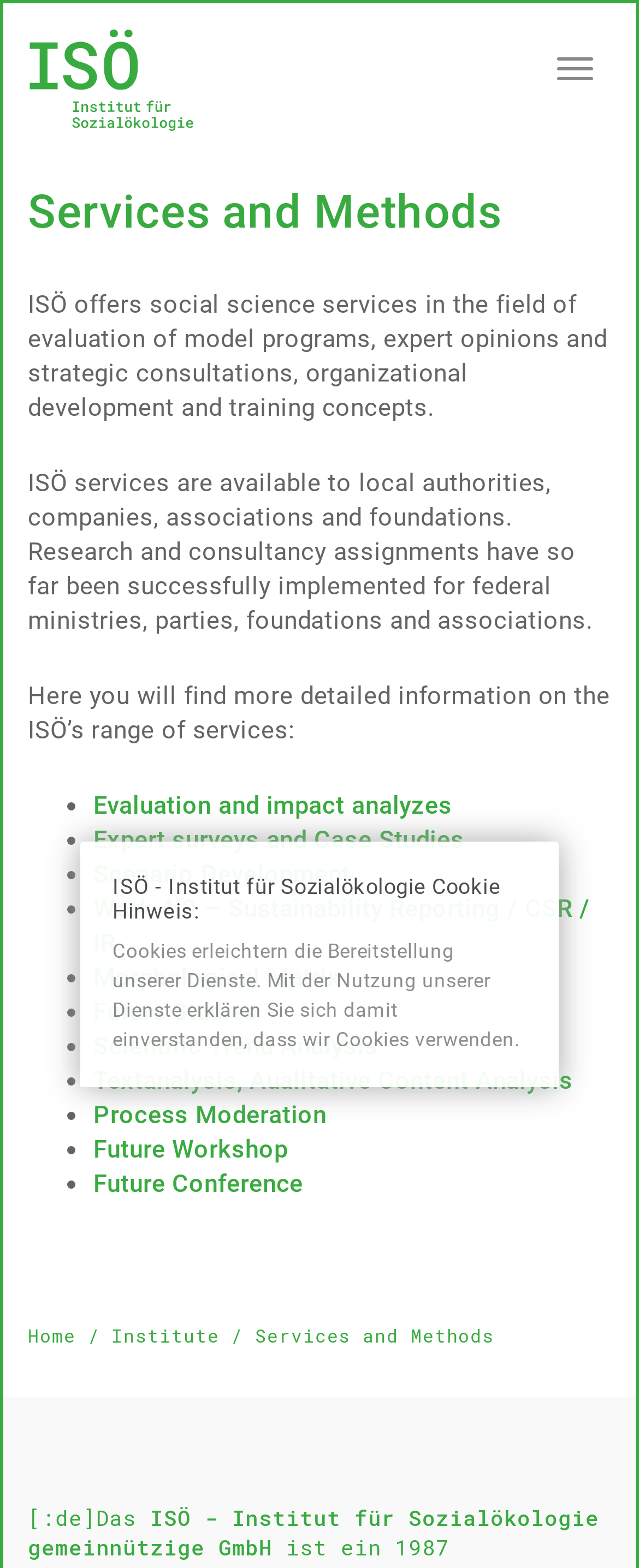What is the purpose of the cookies on this website?
Look at the screenshot and give a one-word or phrase answer.

To ease the provision of services